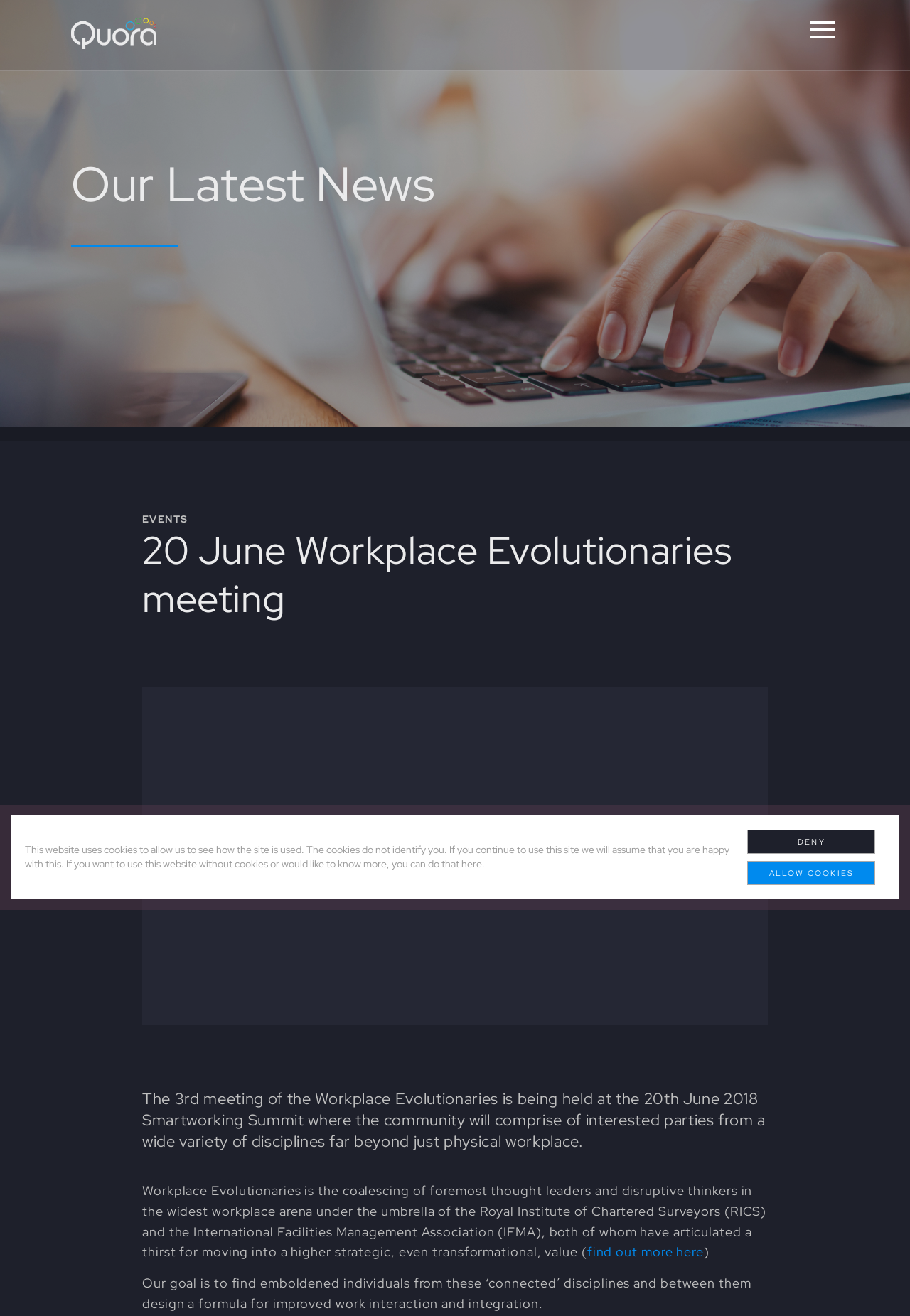Please reply to the following question using a single word or phrase: 
What can be found out more about by clicking the link?

Workplace Evolutionaries